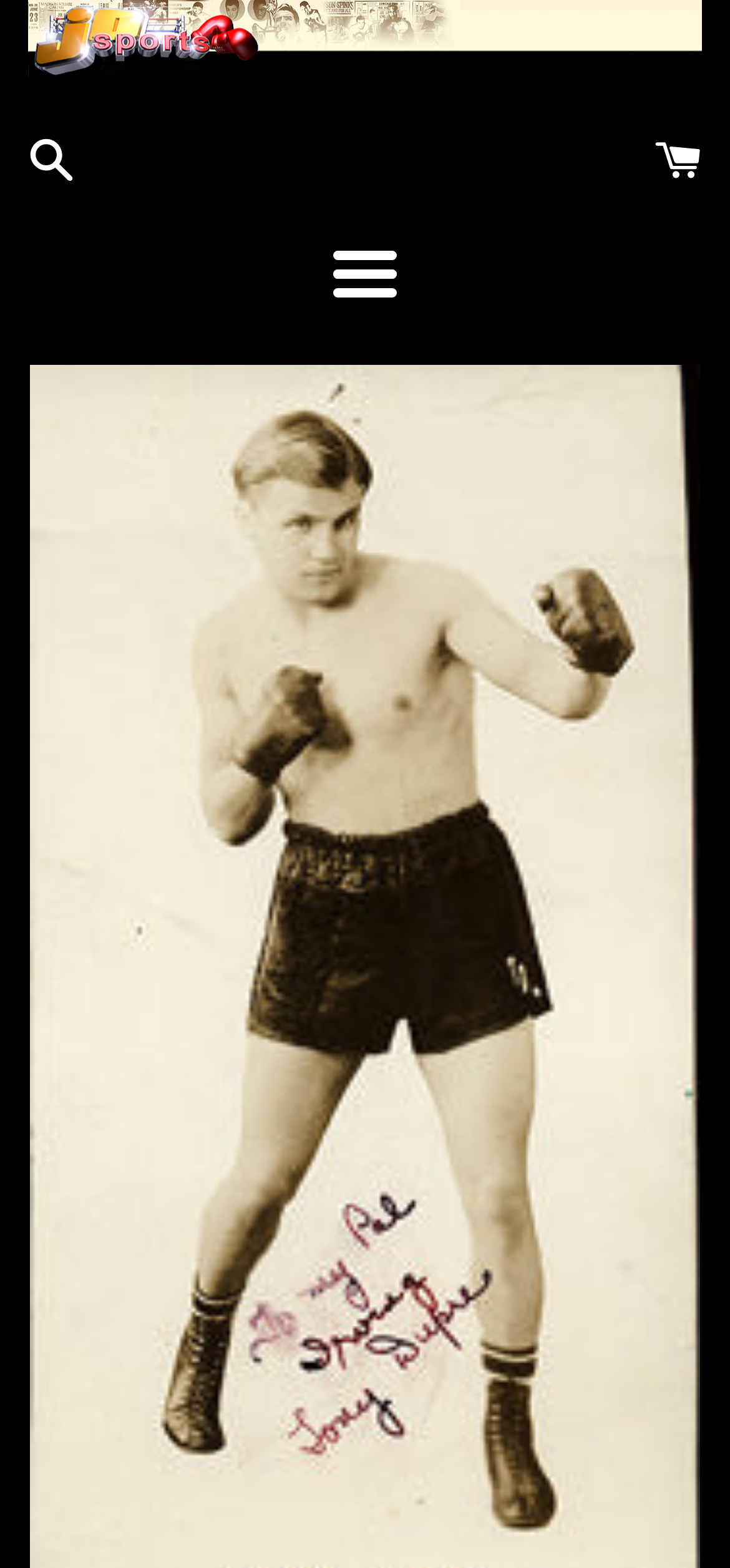Can you find the bounding box coordinates for the UI element given this description: "Cart (0)"? Provide the coordinates as four float numbers between 0 and 1: [left, top, right, bottom].

[0.897, 0.091, 0.962, 0.11]